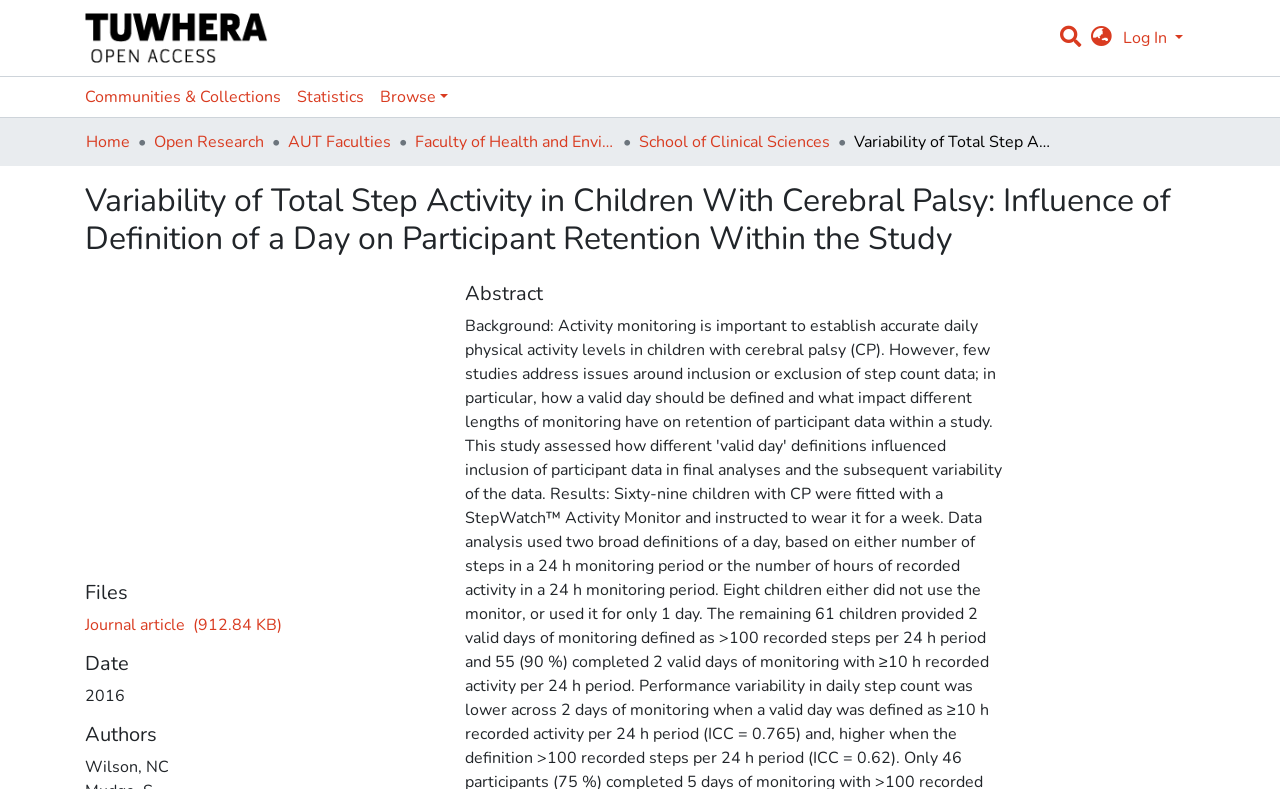Please identify the bounding box coordinates of the element's region that should be clicked to execute the following instruction: "Browse communities and collections". The bounding box coordinates must be four float numbers between 0 and 1, i.e., [left, top, right, bottom].

[0.06, 0.098, 0.226, 0.148]